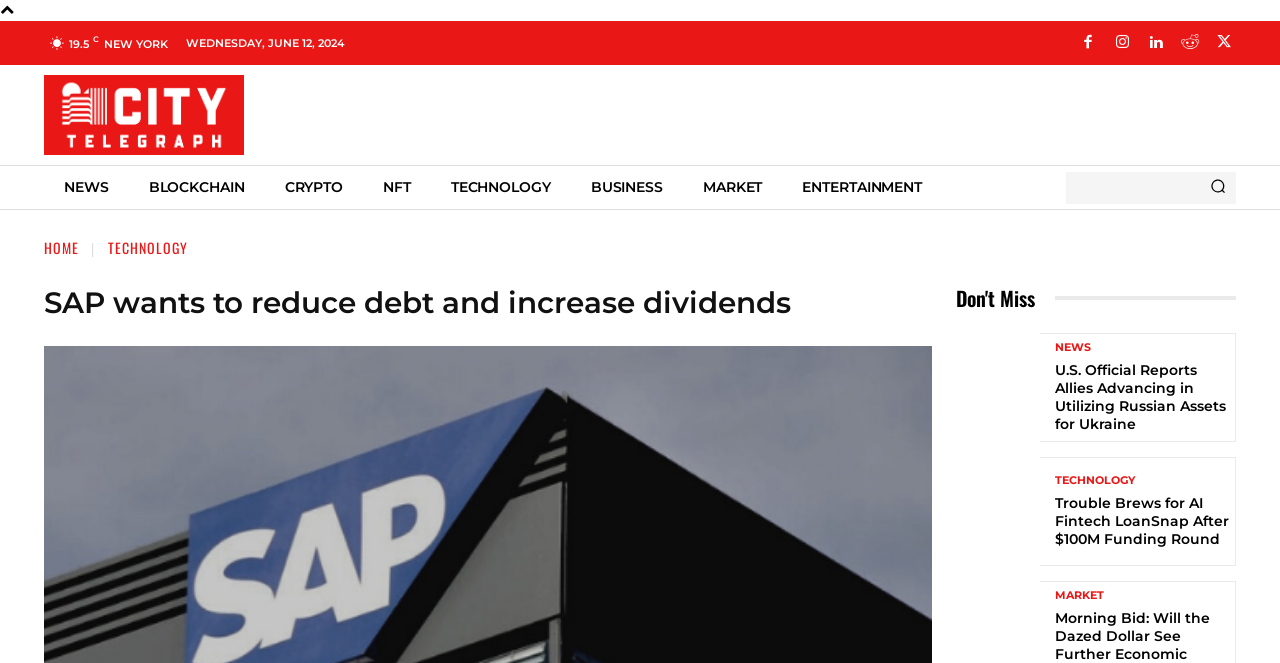What is the purpose of the search bar?
Refer to the image and provide a one-word or short phrase answer.

To search for news articles